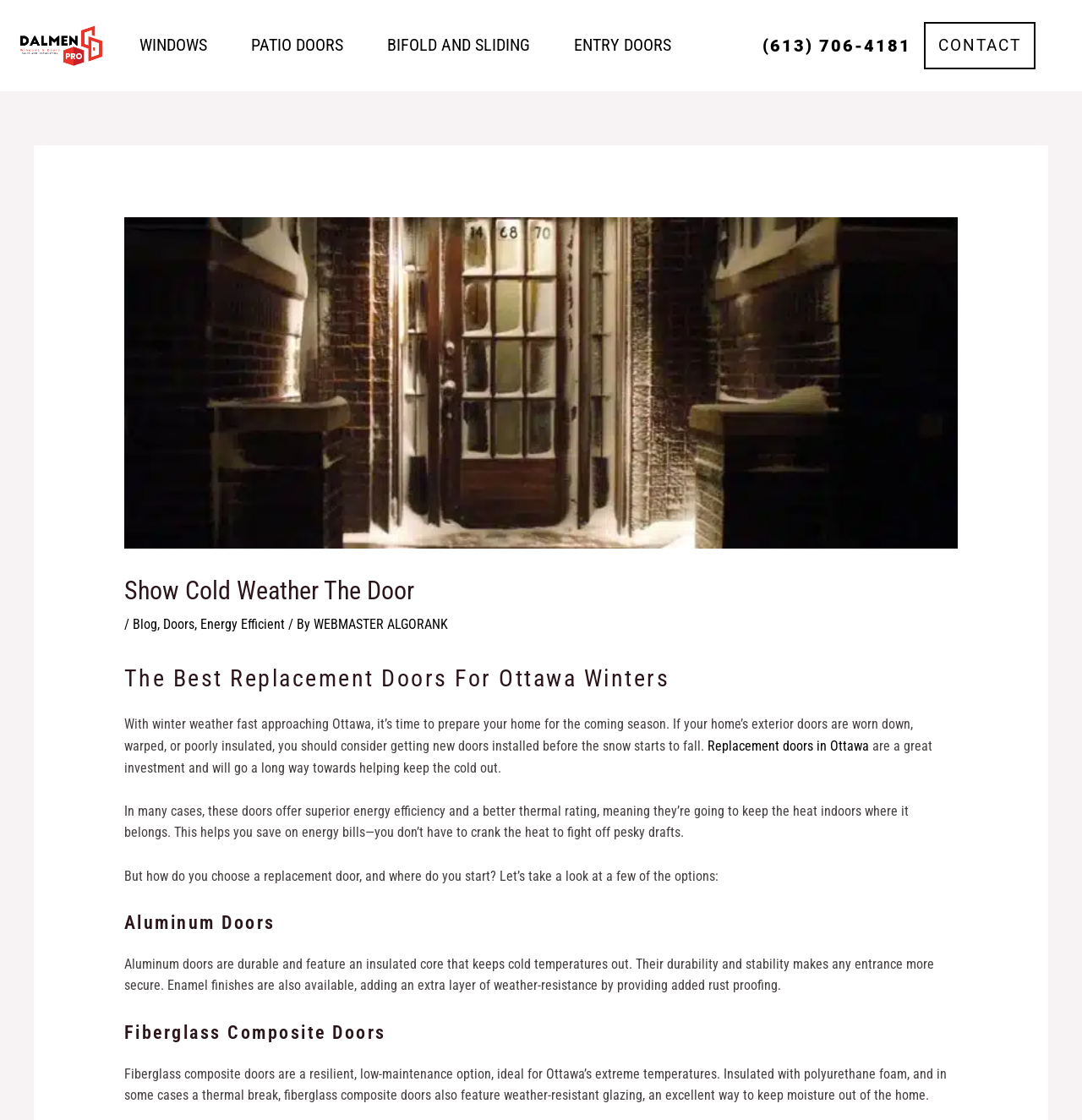What type of doors are durable and feature an insulated core?
Please provide a detailed answer to the question.

I read the section about aluminum doors, which mentioned that they are durable and feature an insulated core that keeps cold temperatures out.